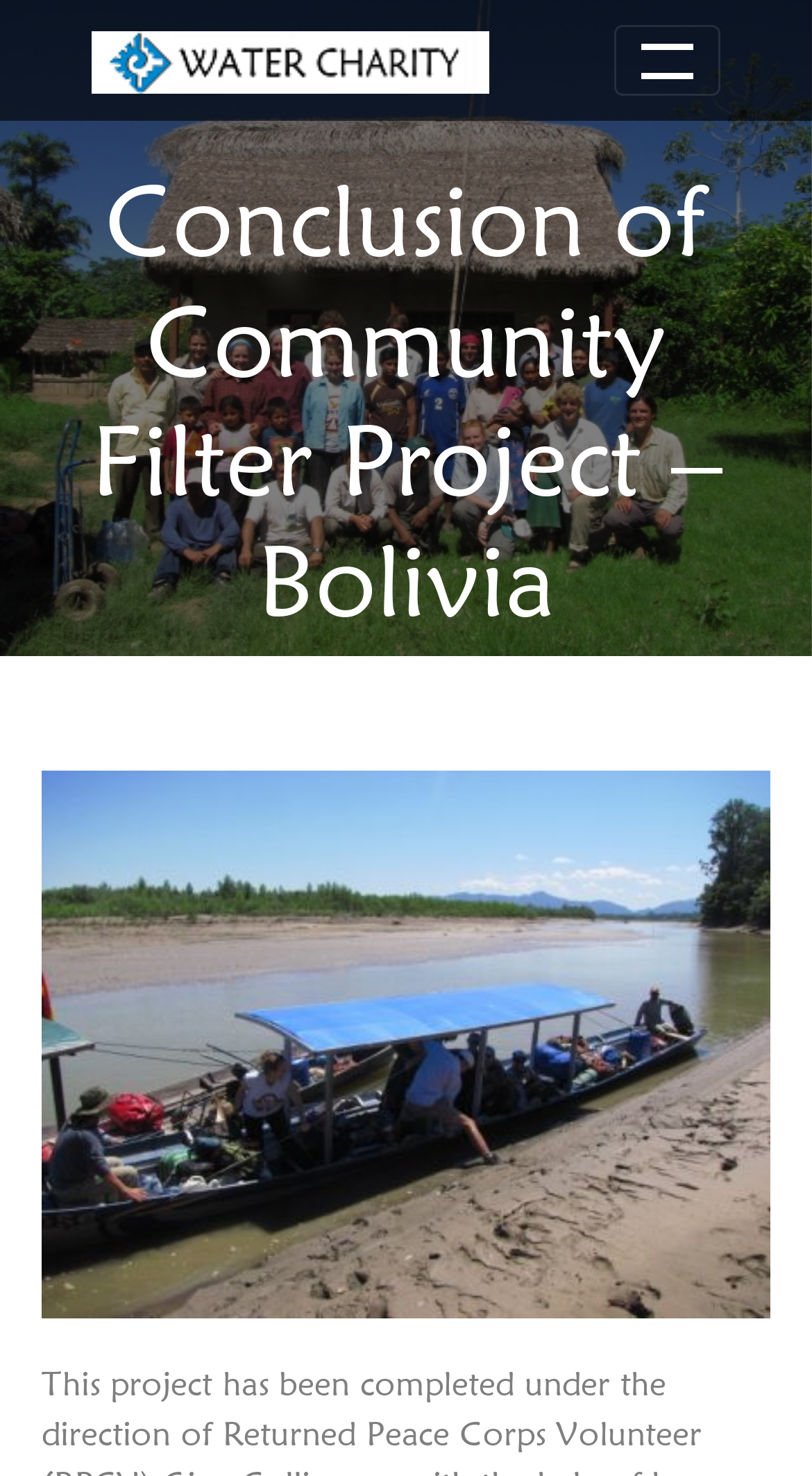Using the provided description aria-label="Toggle navigation", find the bounding box coordinates for the UI element. Provide the coordinates in (top-left x, top-left y, bottom-right x, bottom-right y) format, ensuring all values are between 0 and 1.

[0.756, 0.017, 0.887, 0.065]